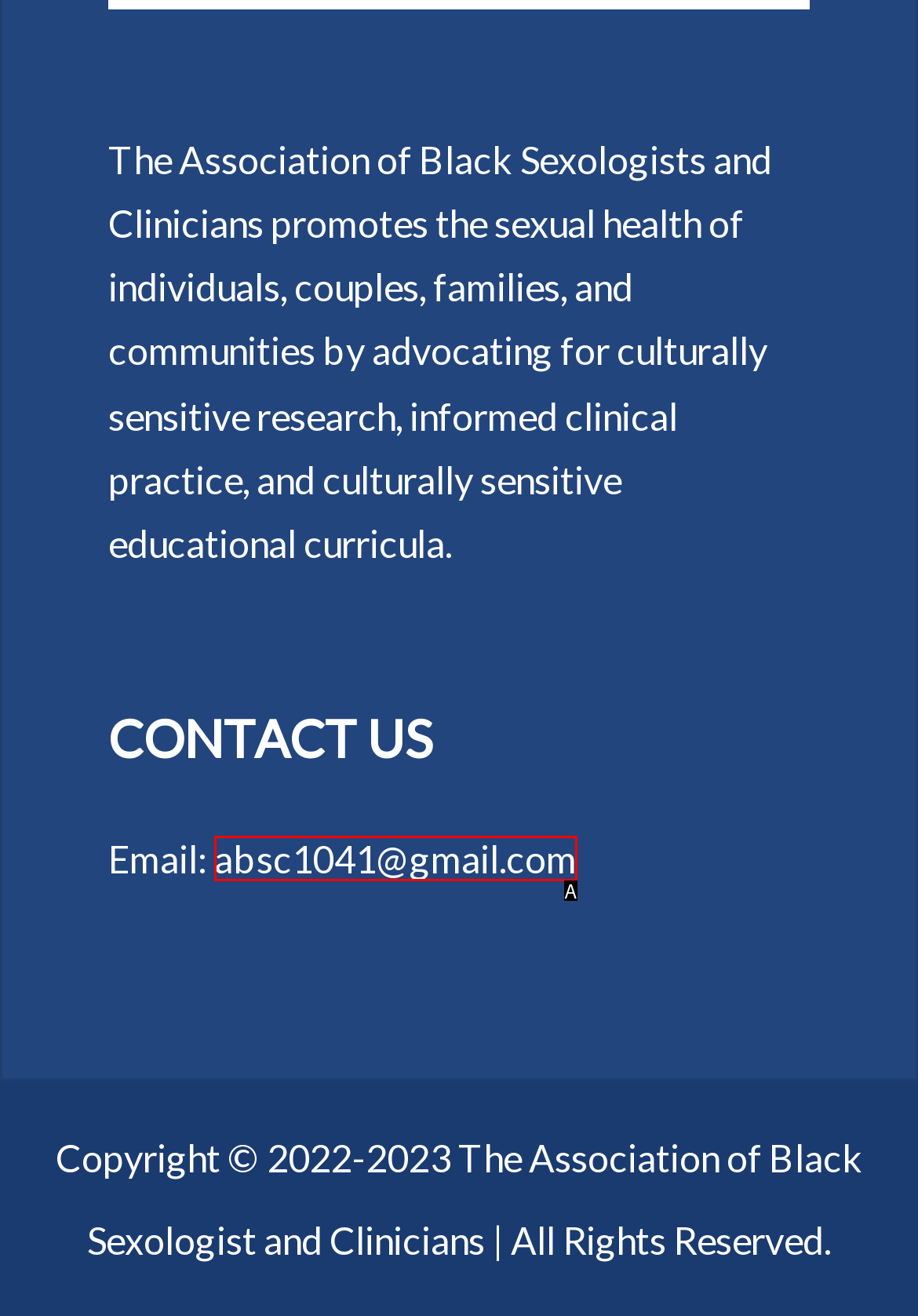Find the HTML element that suits the description: absc1041@gmail.com
Indicate your answer with the letter of the matching option from the choices provided.

A